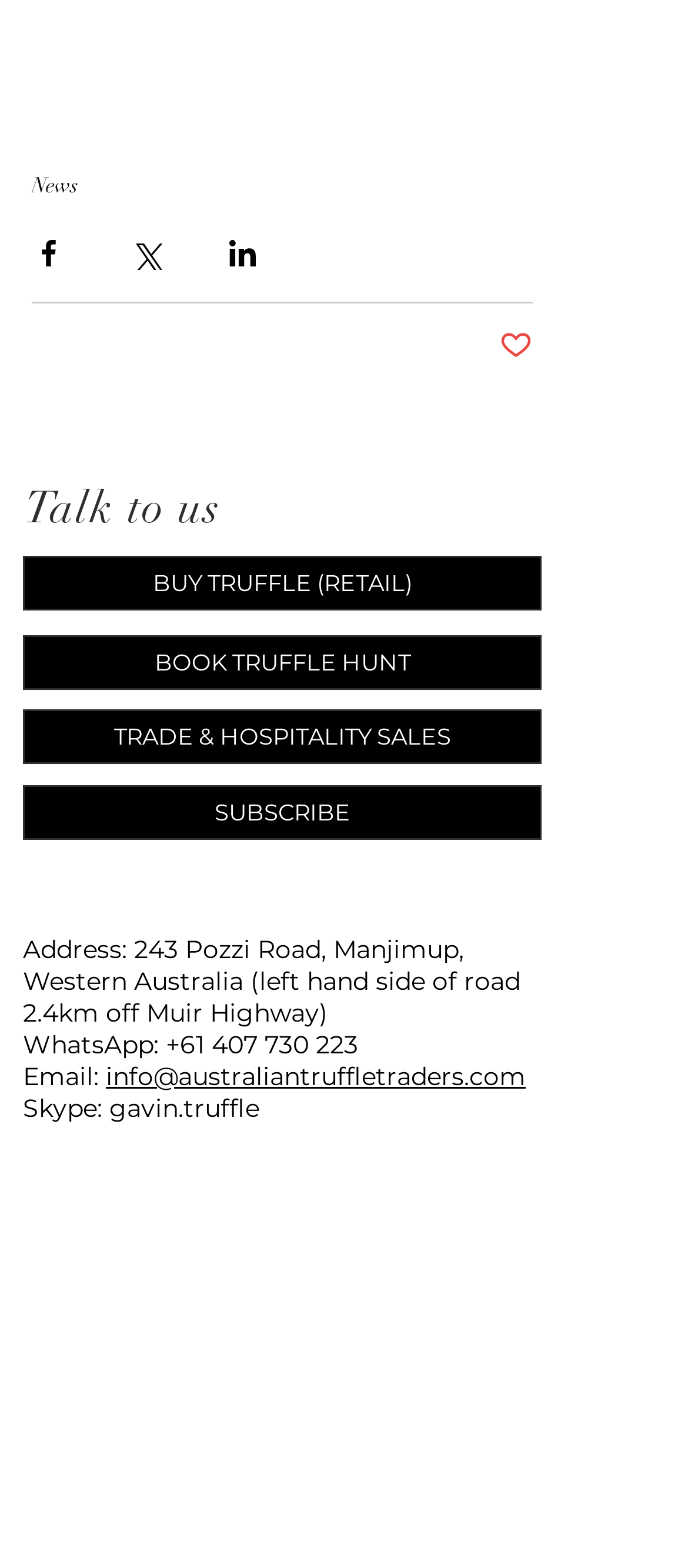Find the bounding box coordinates for the element that must be clicked to complete the instruction: "Click on News". The coordinates should be four float numbers between 0 and 1, indicated as [left, top, right, bottom].

[0.046, 0.11, 0.113, 0.126]